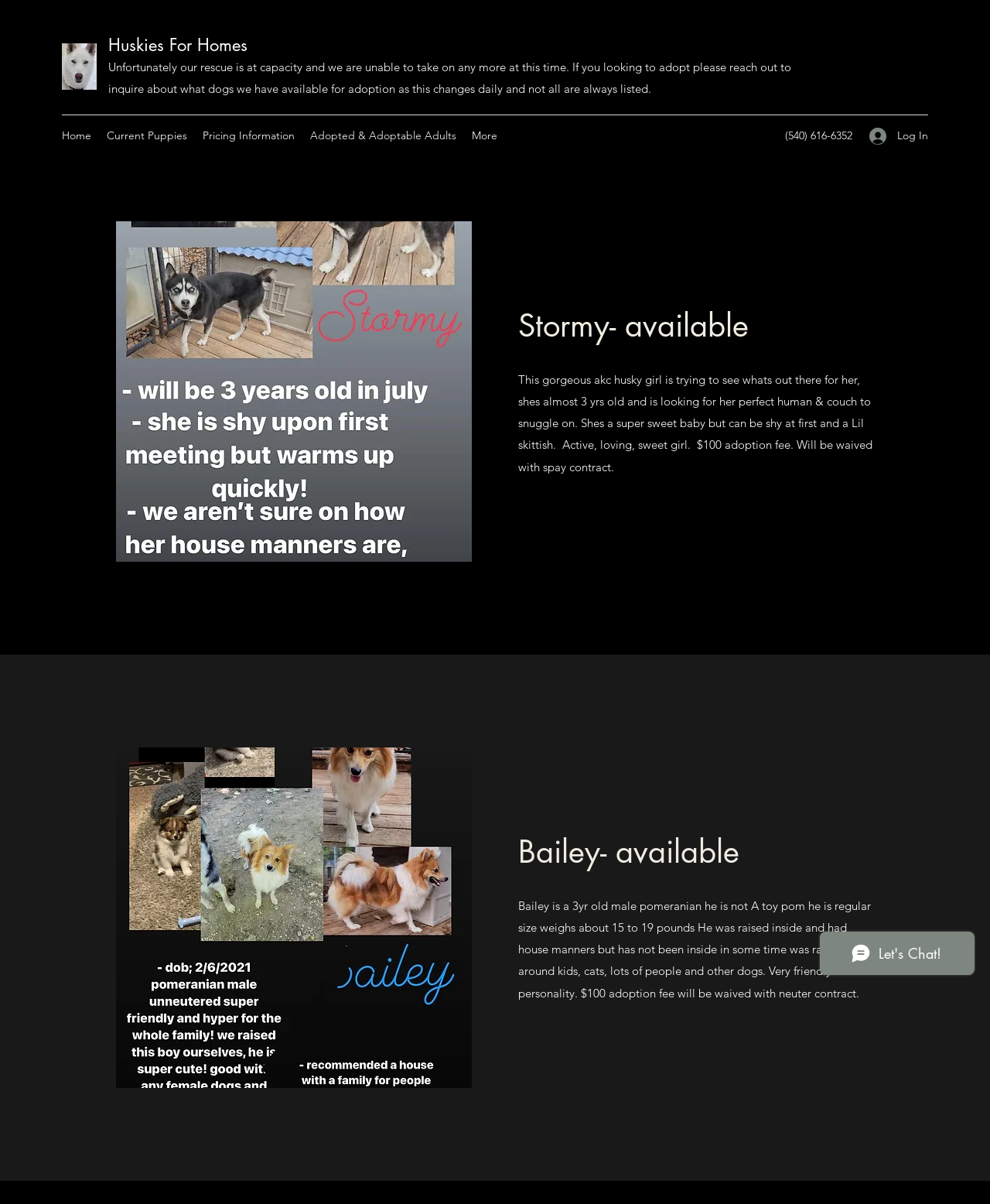Provide a brief response using a word or short phrase to this question:
What is the phone number to contact for adoption?

(540) 616-6352